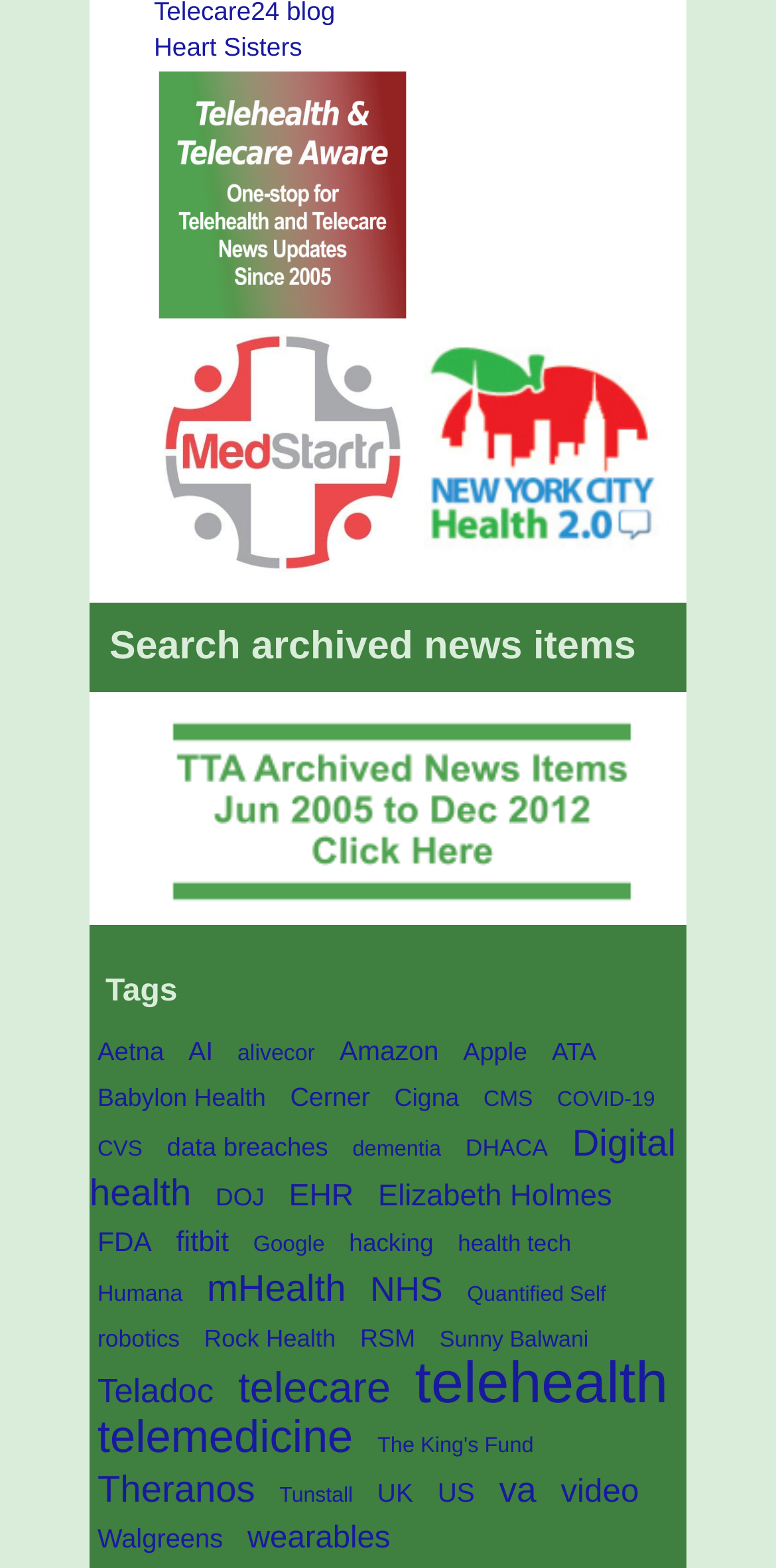How many links are available under the 'Search archived news items' heading?
Please provide a single word or phrase as the answer based on the screenshot.

1